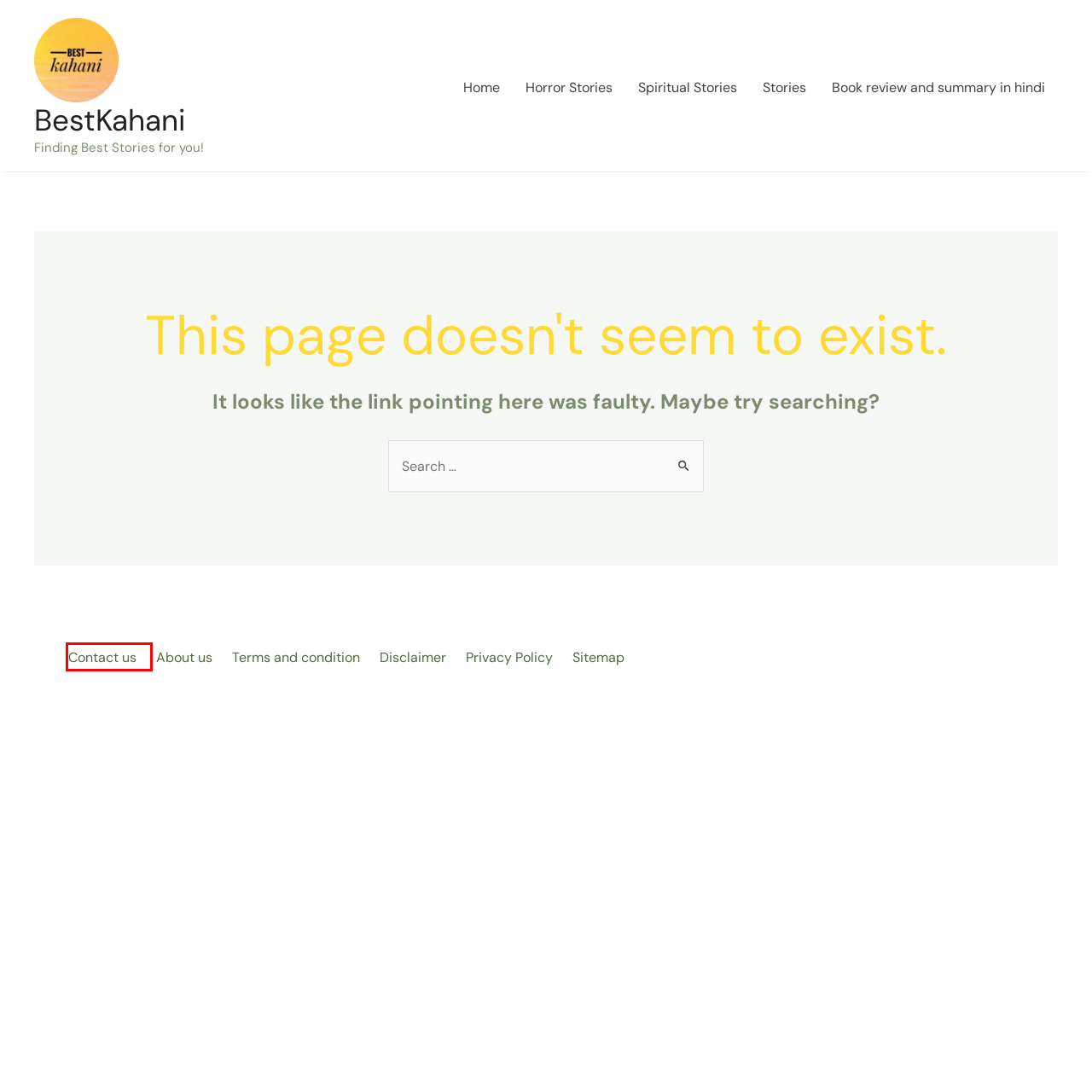You have a screenshot of a webpage with a red rectangle bounding box around a UI element. Choose the best description that matches the new page after clicking the element within the bounding box. The candidate descriptions are:
A. Disclaimer - BestKahani
B. Privacy Policy - BestKahani
C. Stories - BestKahani
D. About us - BestKahani
E. Terms and condition - BestKahani
F. Home - BestKahani
G. Contact - BestKahani
H. Horror Stories - BestKahani

G